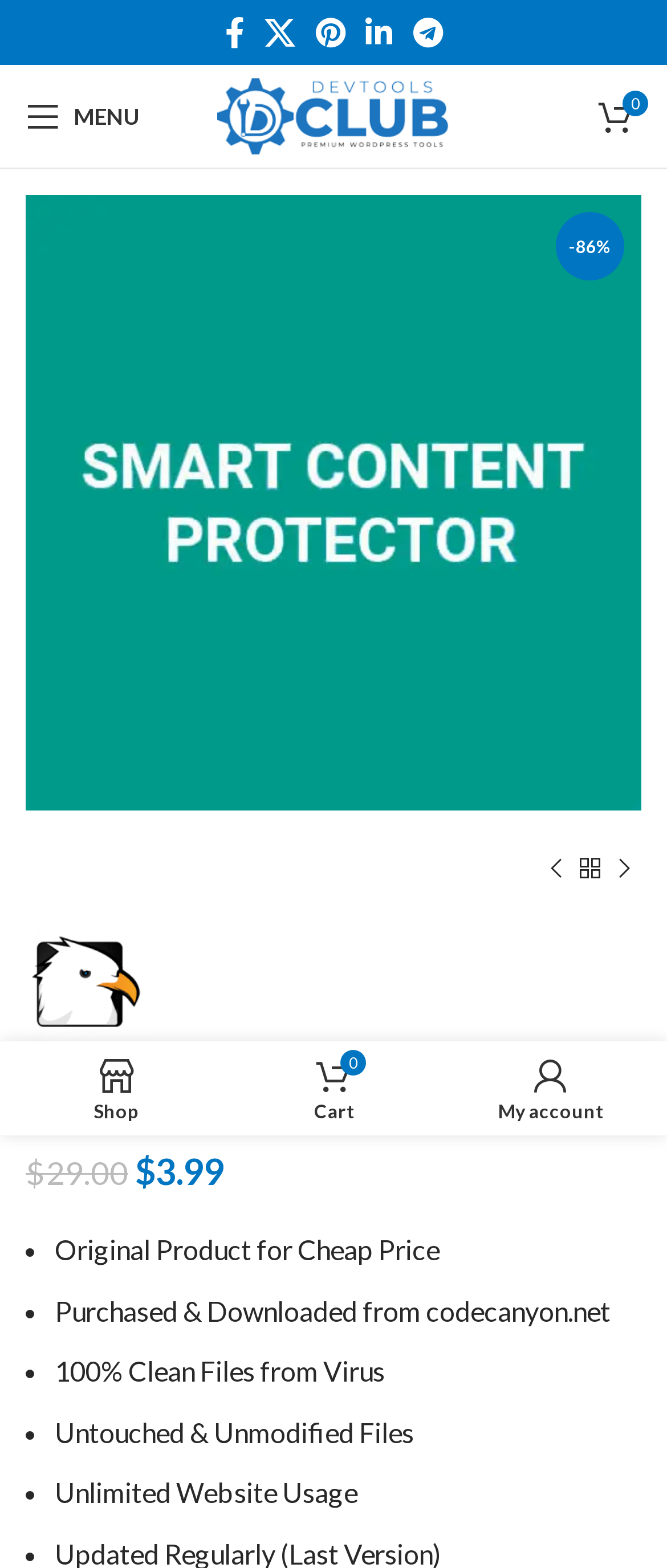Give the bounding box coordinates for the element described by: "Menu".

[0.013, 0.052, 0.236, 0.096]